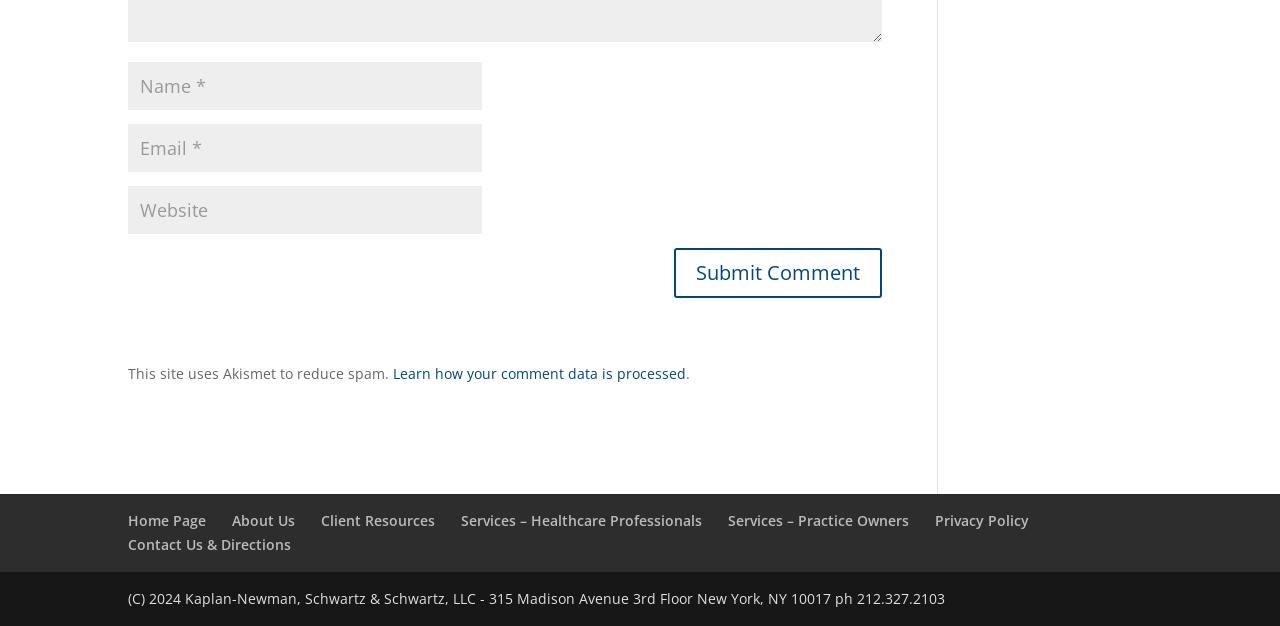What is the purpose of the Akismet tool?
Look at the image and respond with a one-word or short phrase answer.

Reduce spam